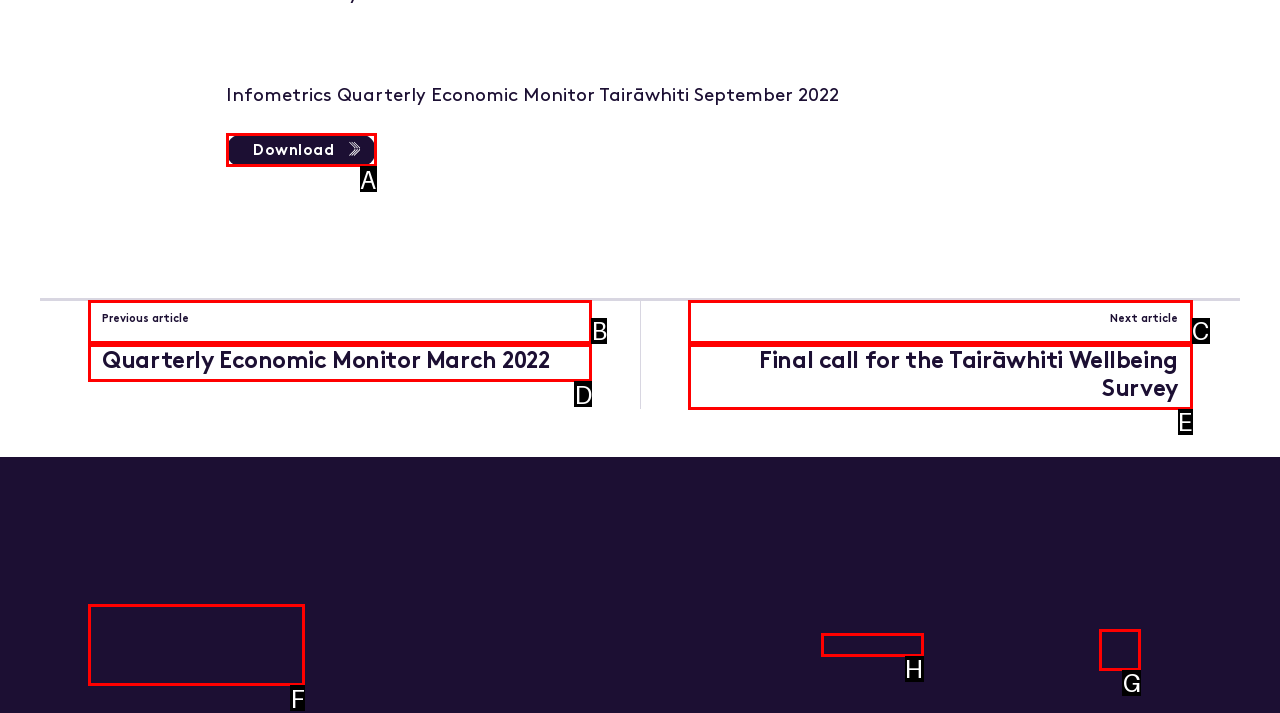Identify the appropriate lettered option to execute the following task: Download the Quarterly Economic Monitor
Respond with the letter of the selected choice.

A